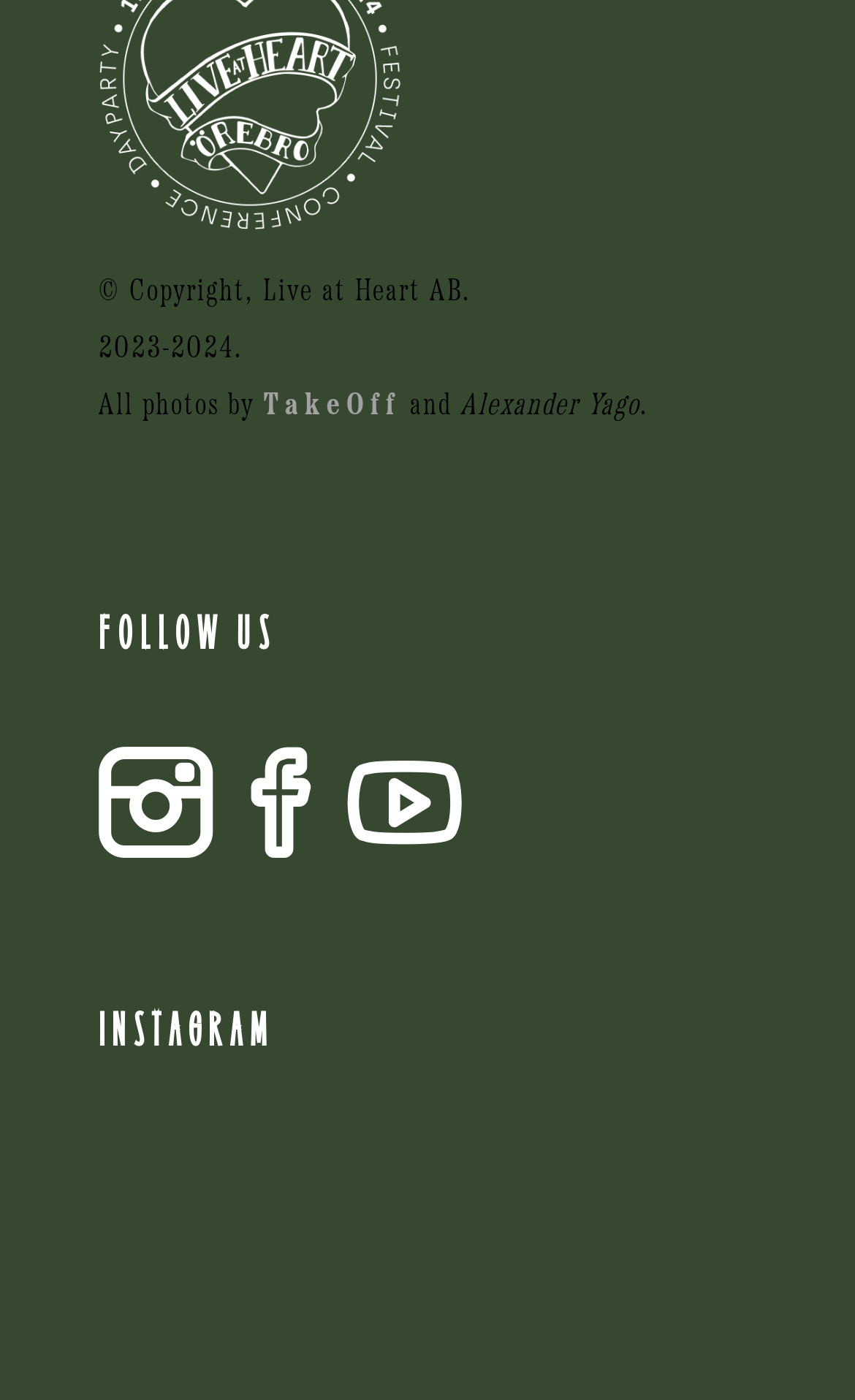Answer with a single word or phrase: 
What is the last heading on the webpage?

INSTAGRAM